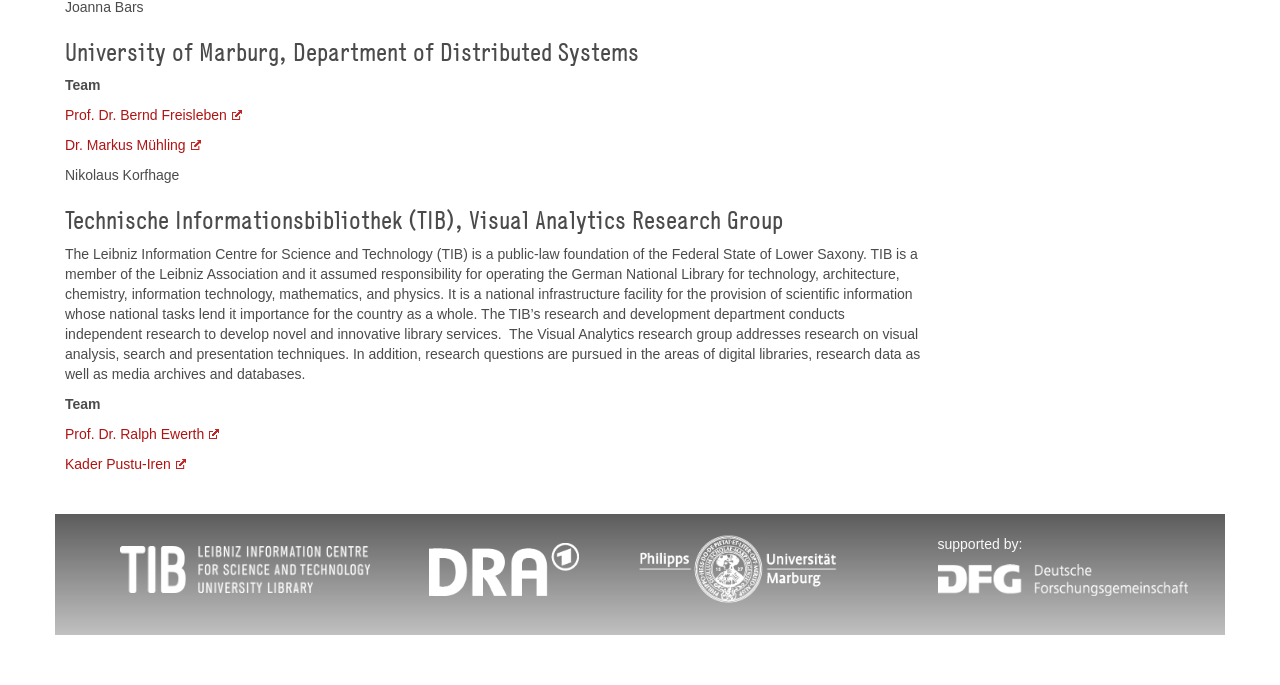Using the provided element description, identify the bounding box coordinates as (top-left x, top-left y, bottom-right x, bottom-right y). Ensure all values are between 0 and 1. Description: parent_node: Language aria-label="Search"

None